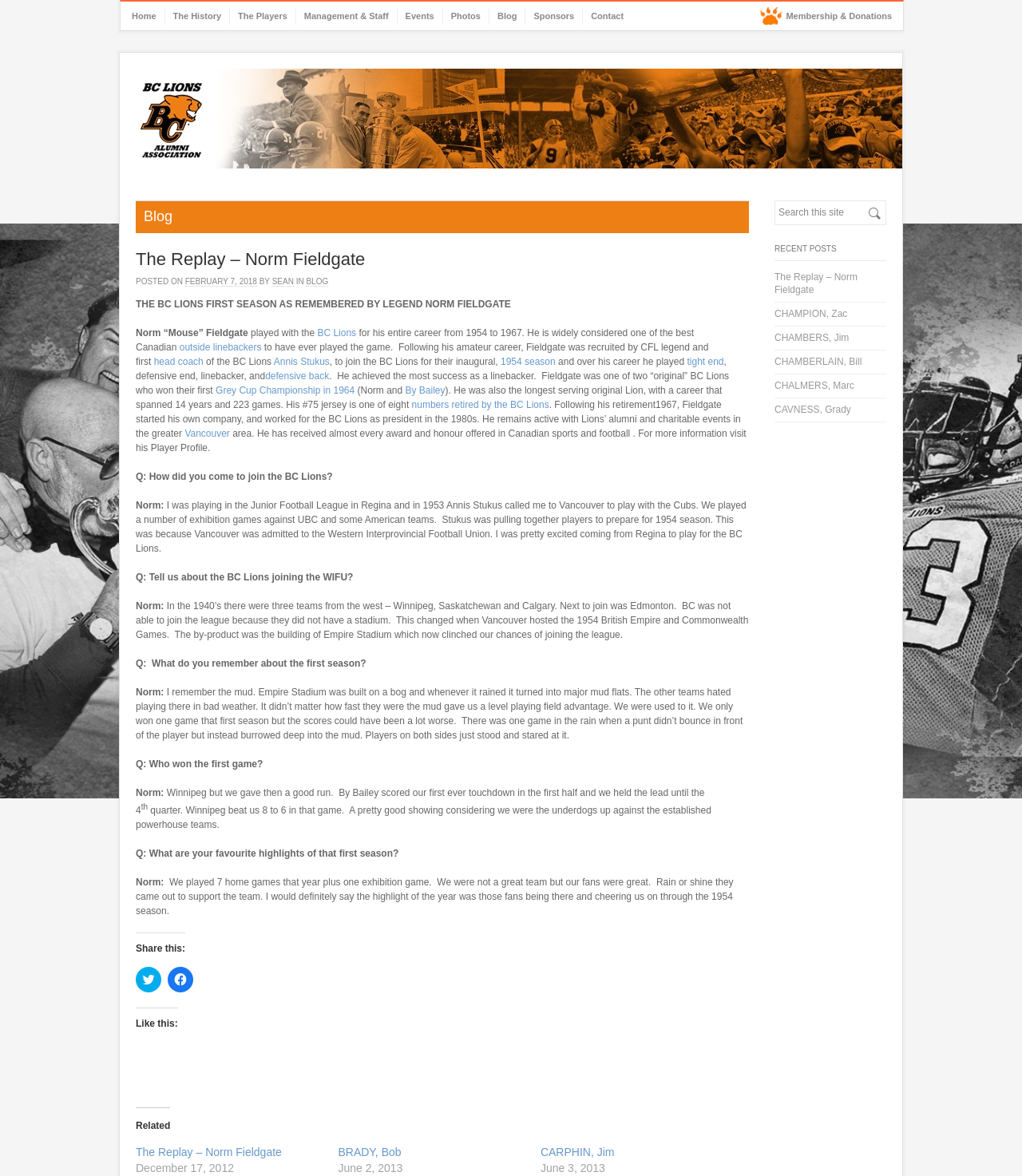Determine which piece of text is the heading of the webpage and provide it.

The Replay – Norm Fieldgate